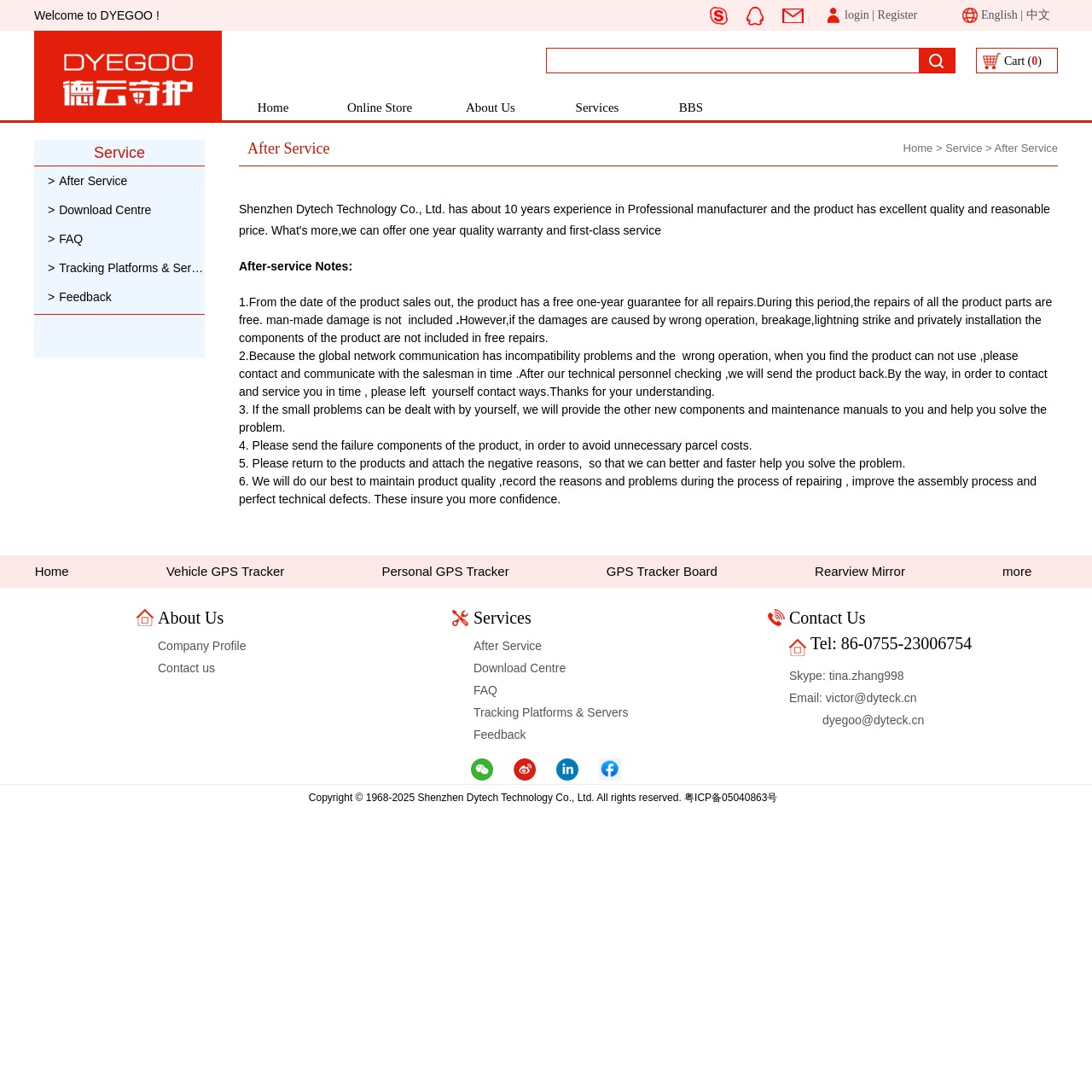Based on the image, please elaborate on the answer to the following question:
What is the contact email?

I found the contact email by looking at the static text element at the bottom of the page, which says 'Email: victor@dyteck.cn'.